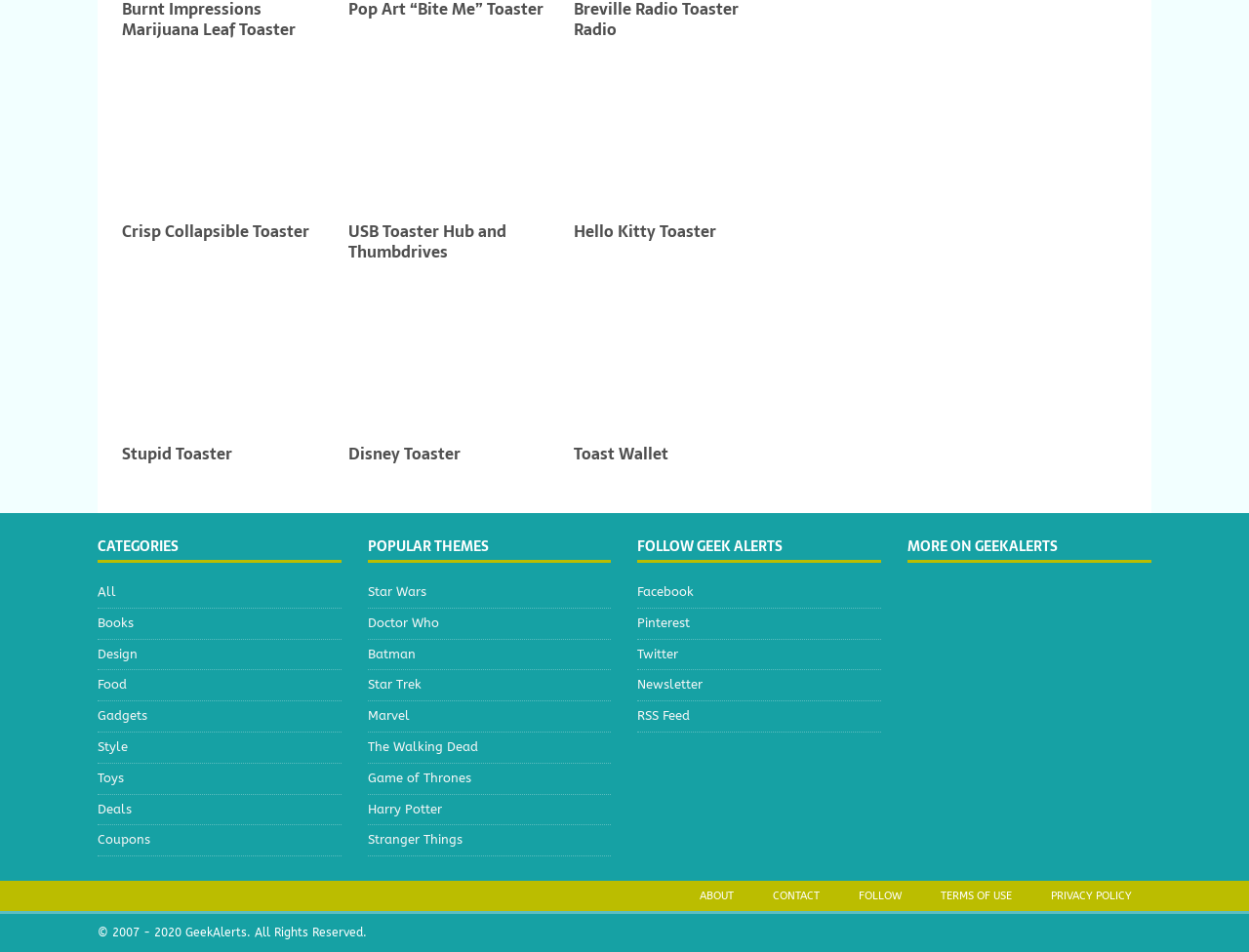Please determine the bounding box coordinates for the UI element described here. Use the format (top-left x, top-left y, bottom-right x, bottom-right y) with values bounded between 0 and 1: Toast Wallet

[0.46, 0.463, 0.535, 0.49]